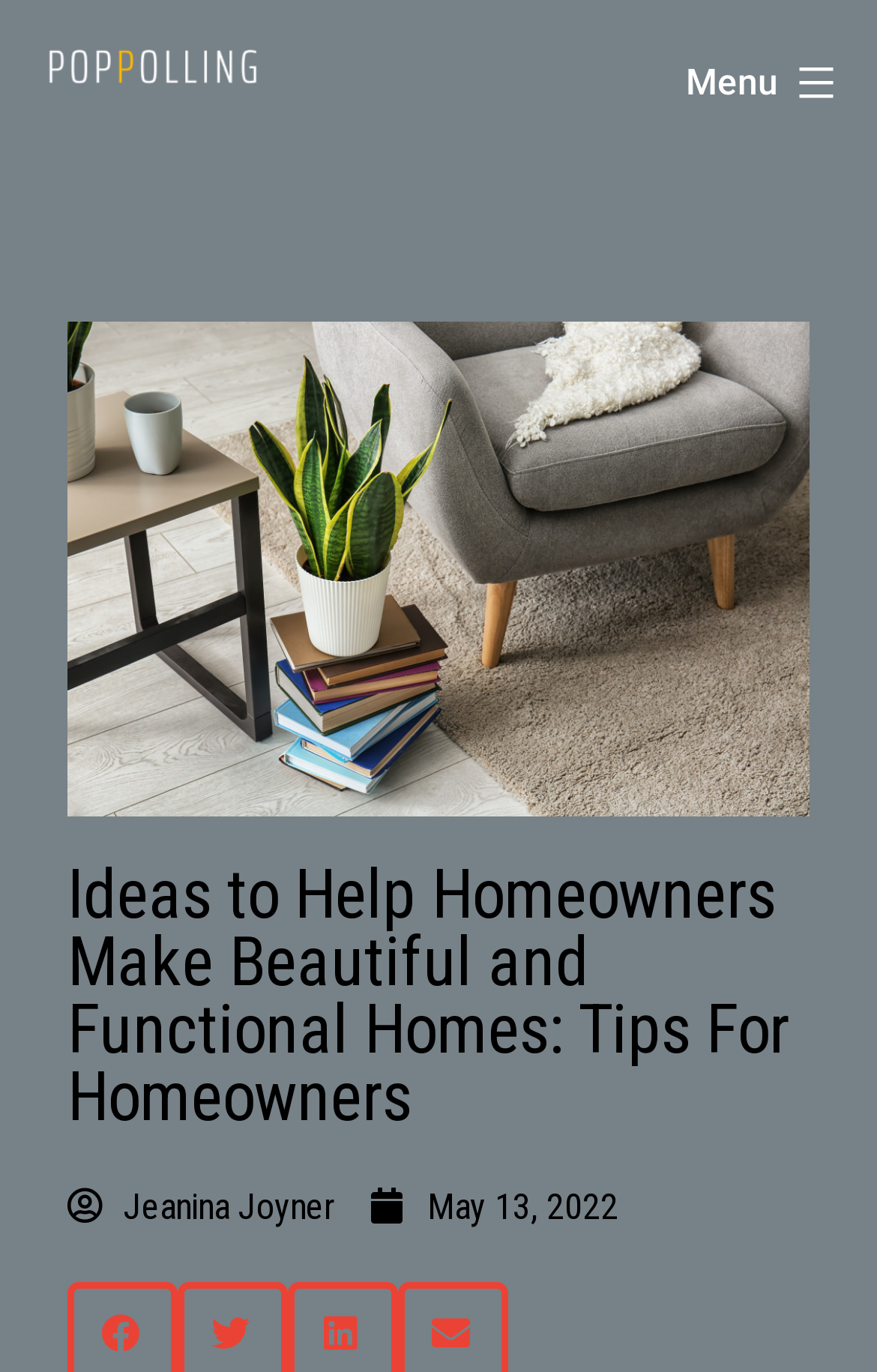Who is the author of the article?
Refer to the screenshot and answer in one word or phrase.

Jeanina Joyner